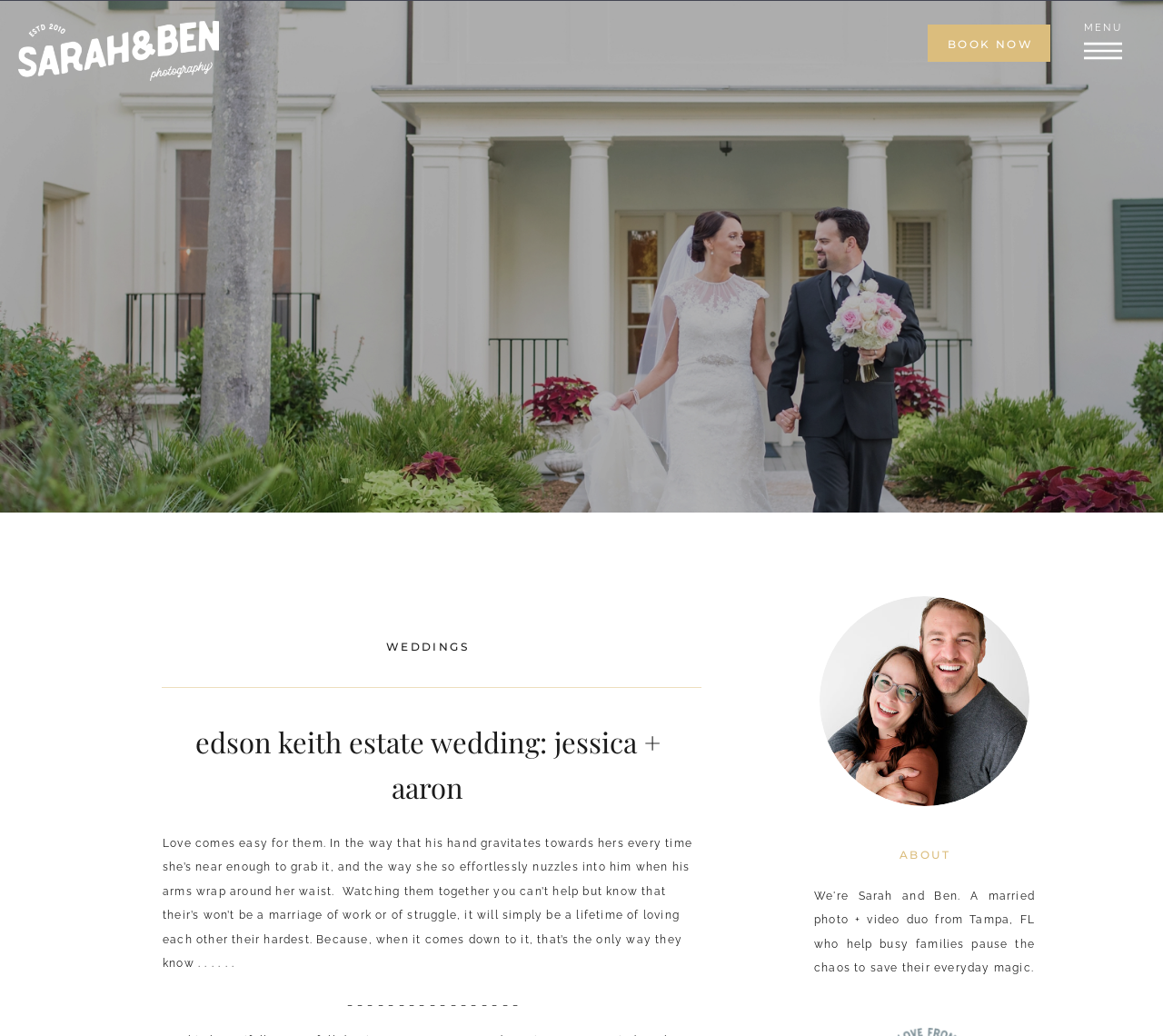Answer the question briefly using a single word or phrase: 
What is the sentiment expressed in the paragraph about the couple?

Love